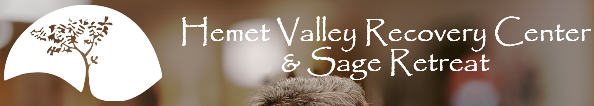What kind of atmosphere does the composition exude?
Utilize the image to construct a detailed and well-explained answer.

The overall composition of the image, including the logo, tree, and font, exudes a warm and welcoming atmosphere, inviting individuals to explore the support available at the retreat.